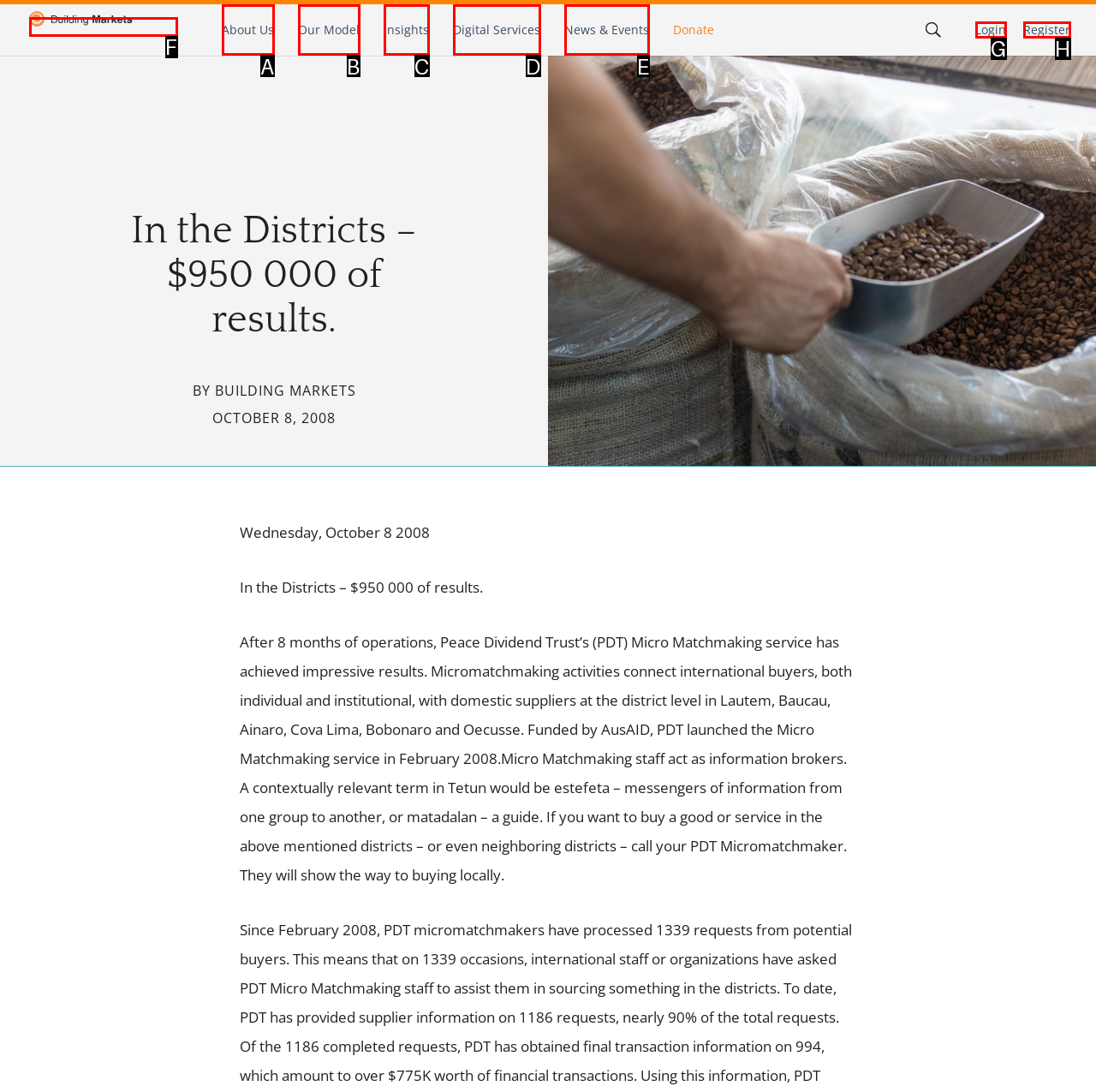Determine which UI element I need to click to achieve the following task: go to Building Markets Provide your answer as the letter of the selected option.

F